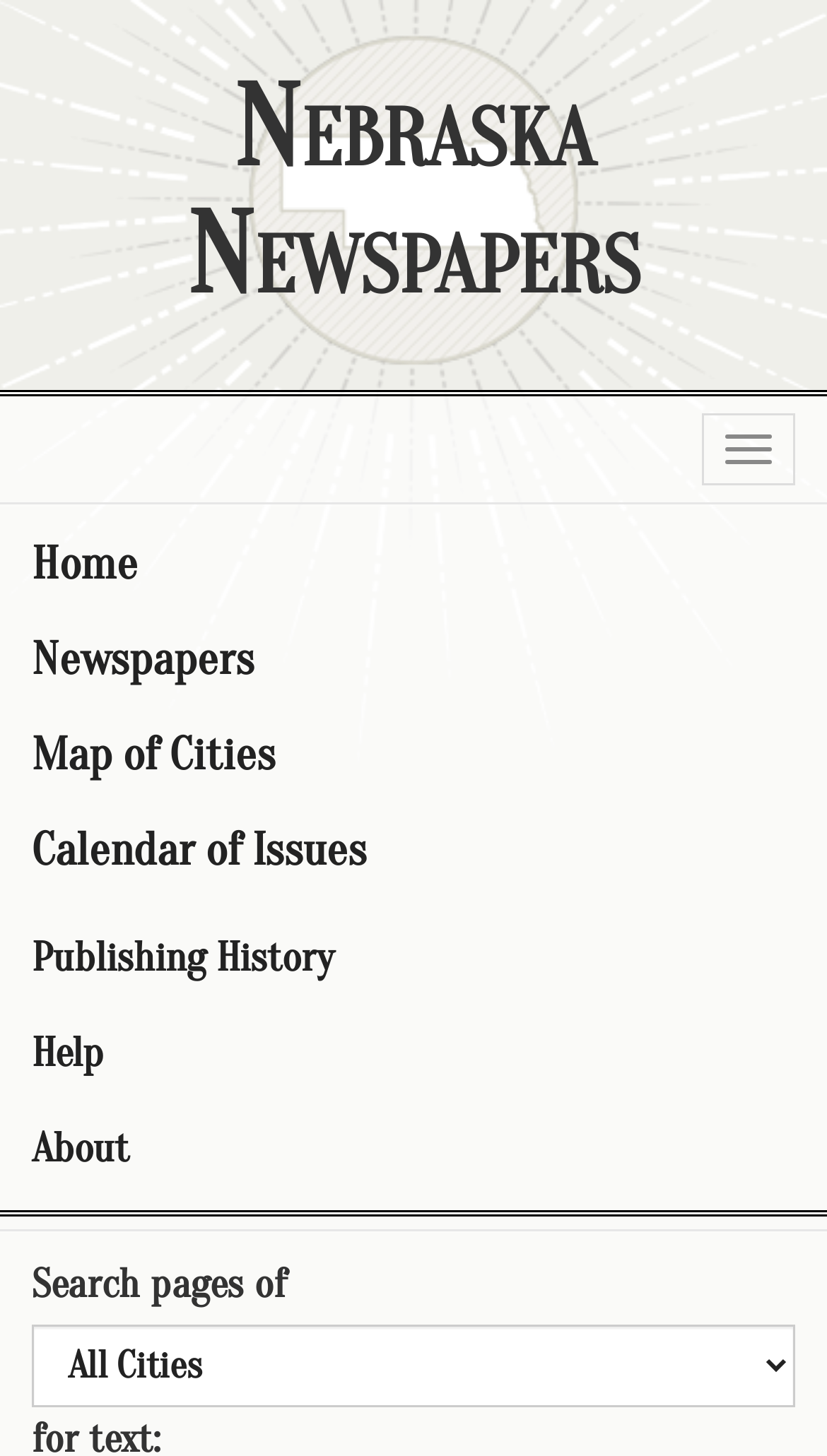Find the bounding box coordinates of the element you need to click on to perform this action: 'View Publishing History'. The coordinates should be represented by four float values between 0 and 1, in the format [left, top, right, bottom].

[0.0, 0.626, 1.0, 0.692]